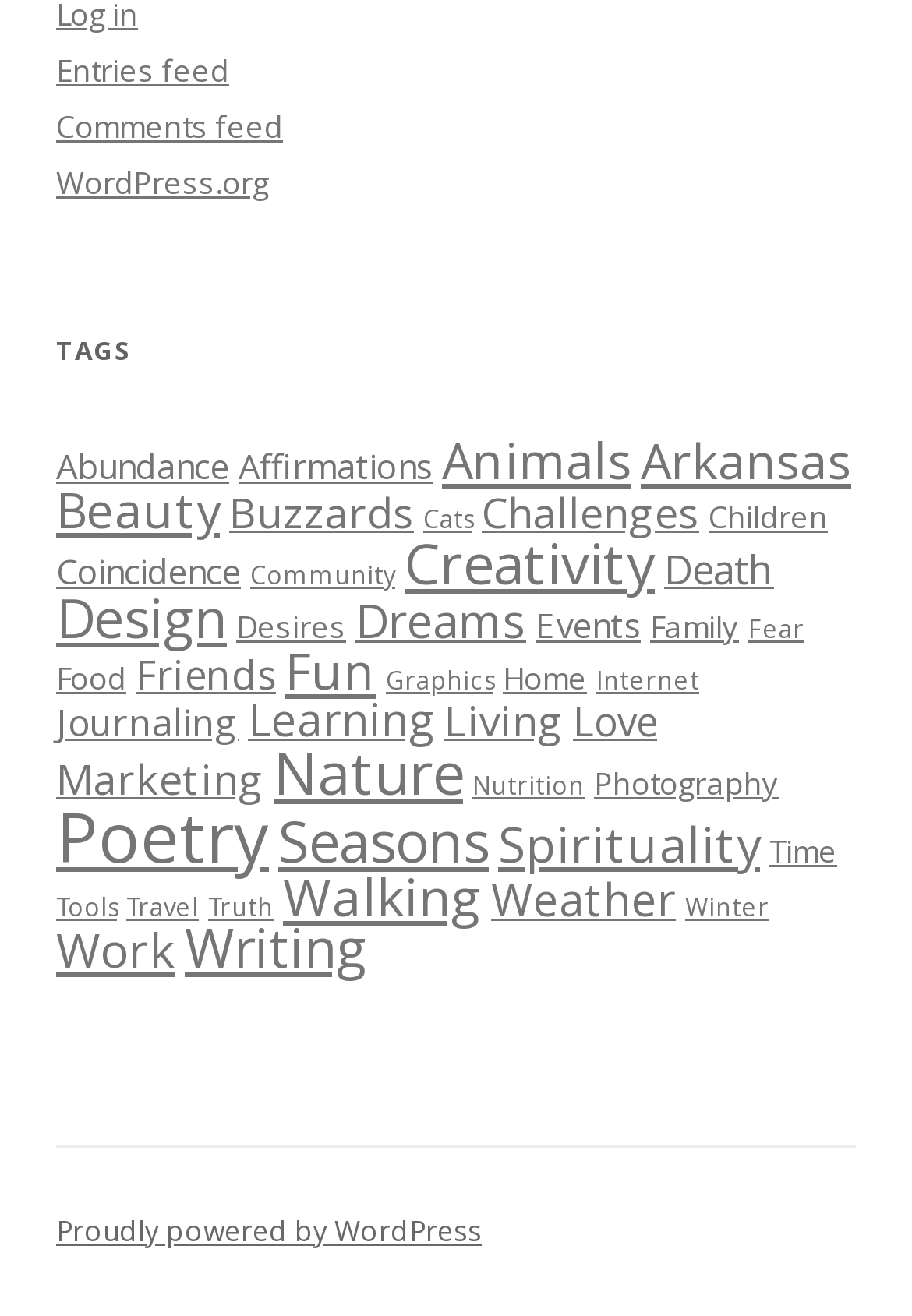Using the information in the image, could you please answer the following question in detail:
Is there a tag related to food?

I searched the list of tags and found a link labeled 'Food' with 2 items, indicating that there is a tag related to food.